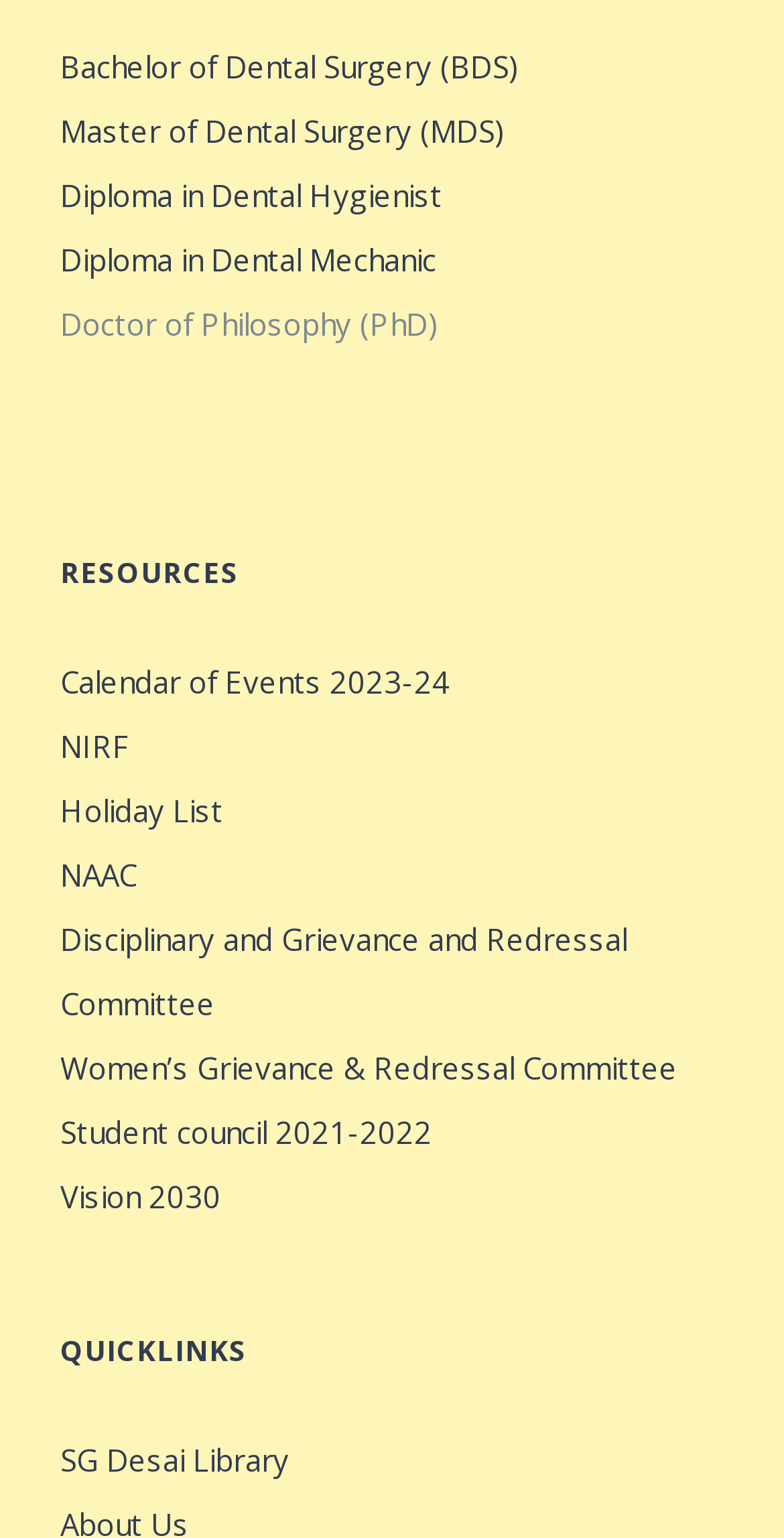Please specify the bounding box coordinates of the clickable region necessary for completing the following instruction: "view Calendar of Events 2023-24". The coordinates must consist of four float numbers between 0 and 1, i.e., [left, top, right, bottom].

[0.077, 0.423, 0.923, 0.465]